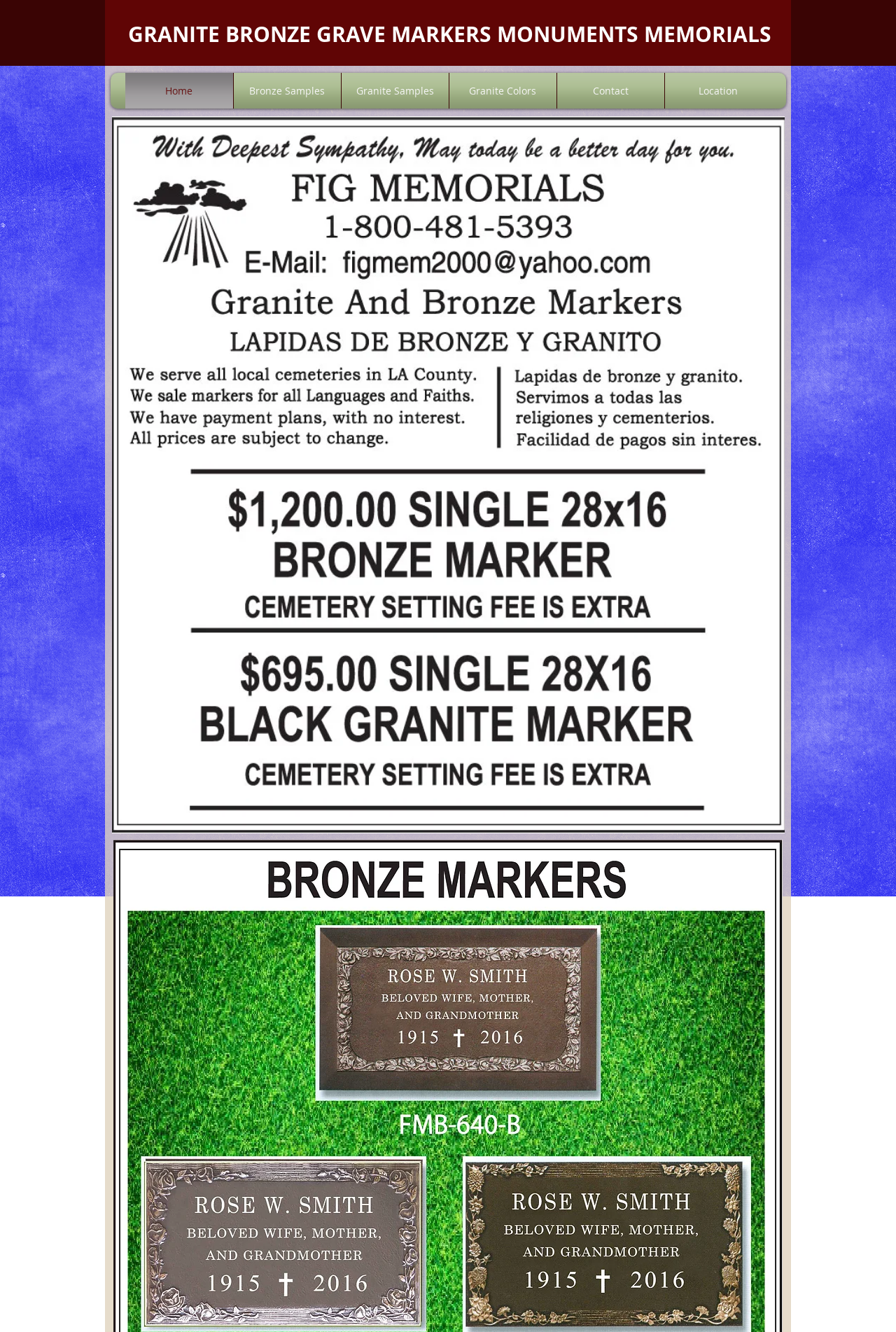Identify the bounding box for the given UI element using the description provided. Coordinates should be in the format (top-left x, top-left y, bottom-right x, bottom-right y) and must be between 0 and 1. Here is the description: Bronze Samples

[0.269, 0.055, 0.371, 0.081]